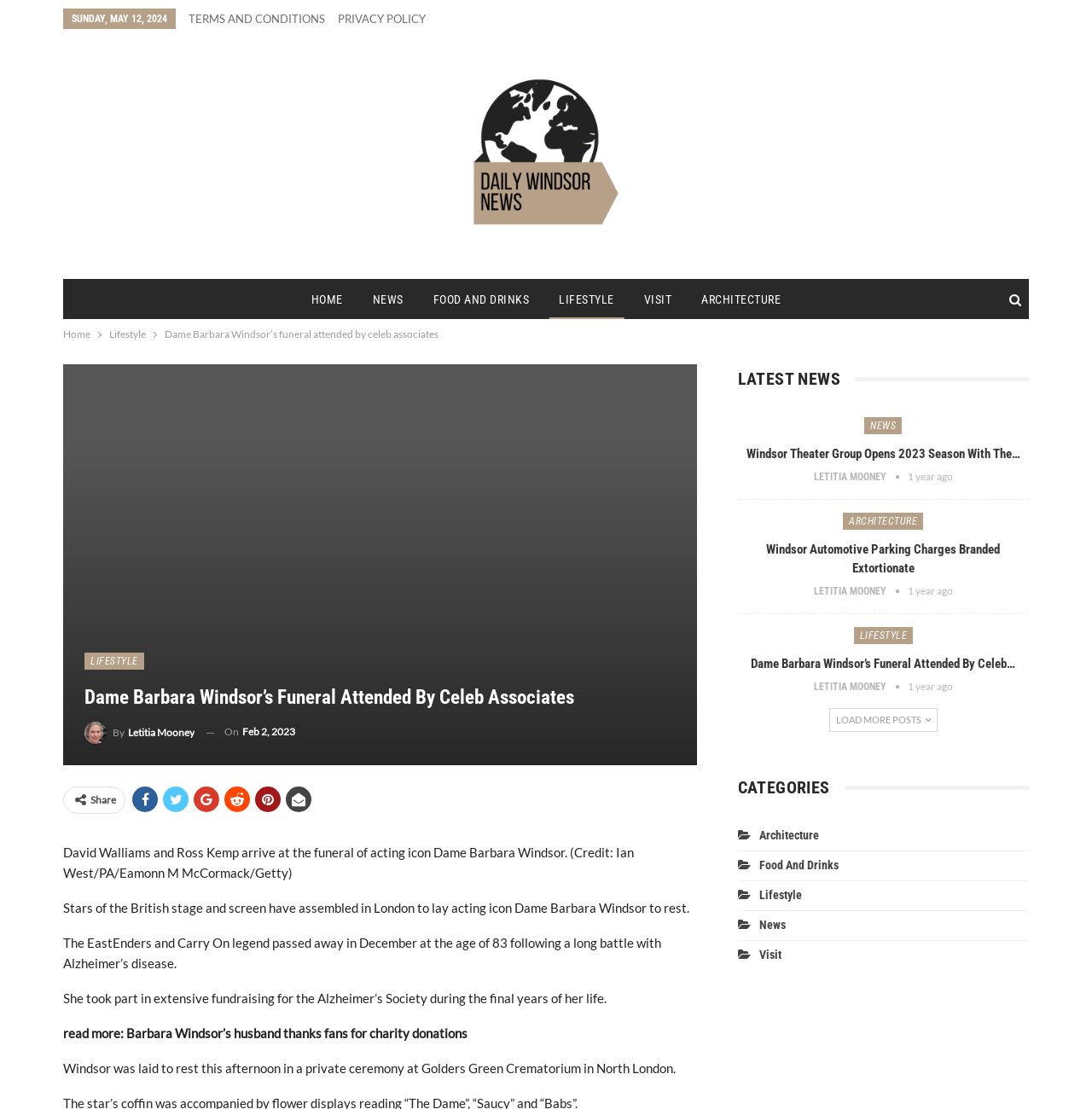Pinpoint the bounding box coordinates for the area that should be clicked to perform the following instruction: "Click the 'Description' tab".

None